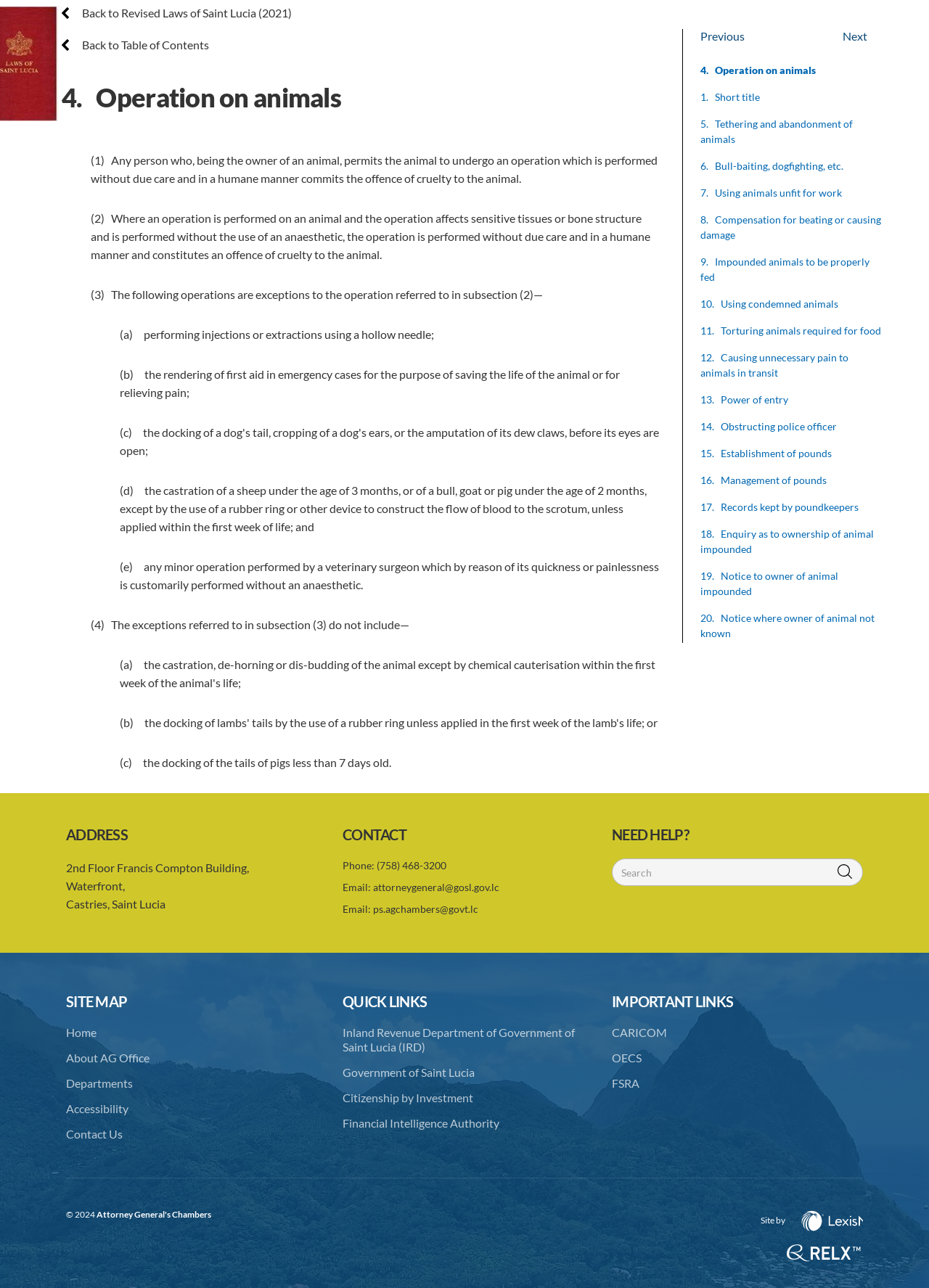Extract the bounding box of the UI element described as: "Citizenship by Investment".

[0.369, 0.847, 0.631, 0.858]